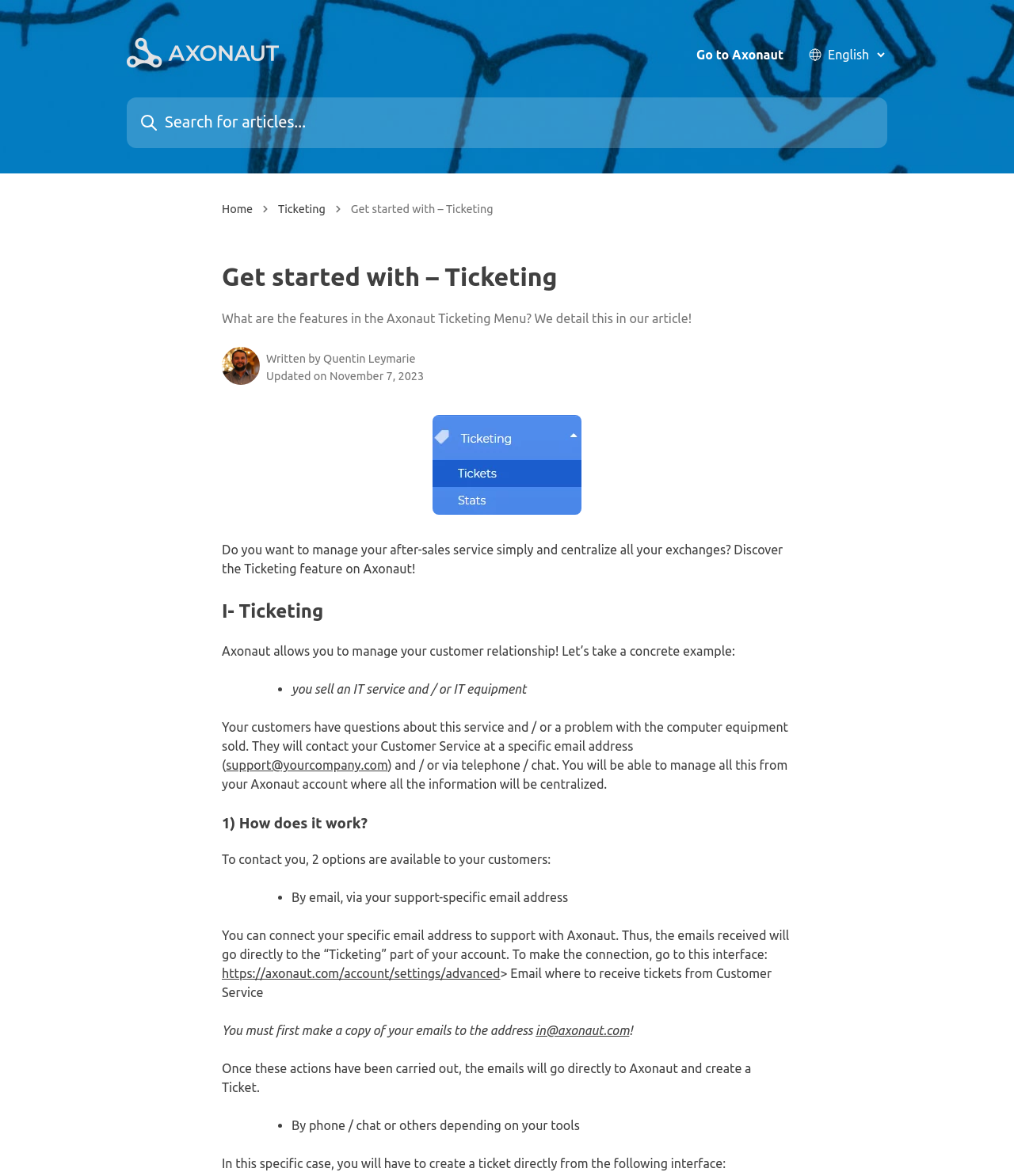What is the purpose of connecting a specific email address to support with Axonaut?
Please provide a comprehensive answer to the question based on the webpage screenshot.

By connecting a specific email address to support with Axonaut, users can receive tickets from Customer Service directly in the 'Ticketing' part of their account, as explained in the section '1) How does it work?'.